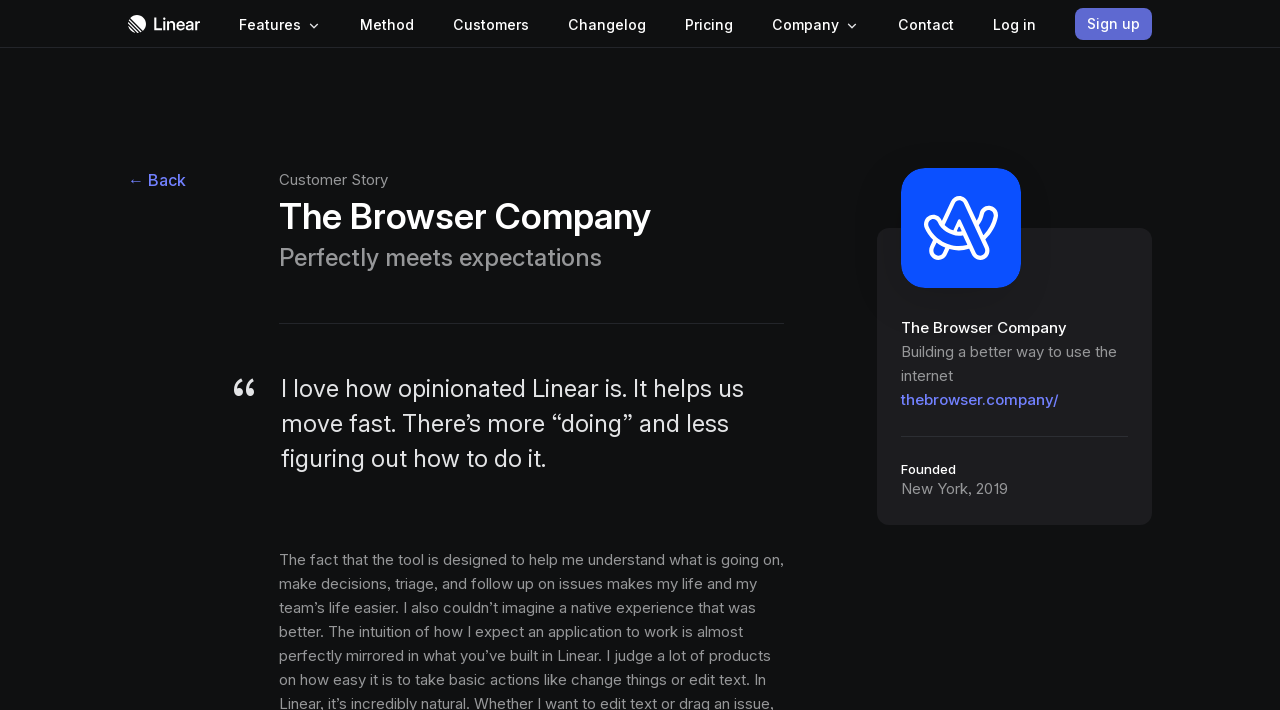What is the logo of the company in the customer story?
Using the visual information, answer the question in a single word or phrase.

The Browser Company logo